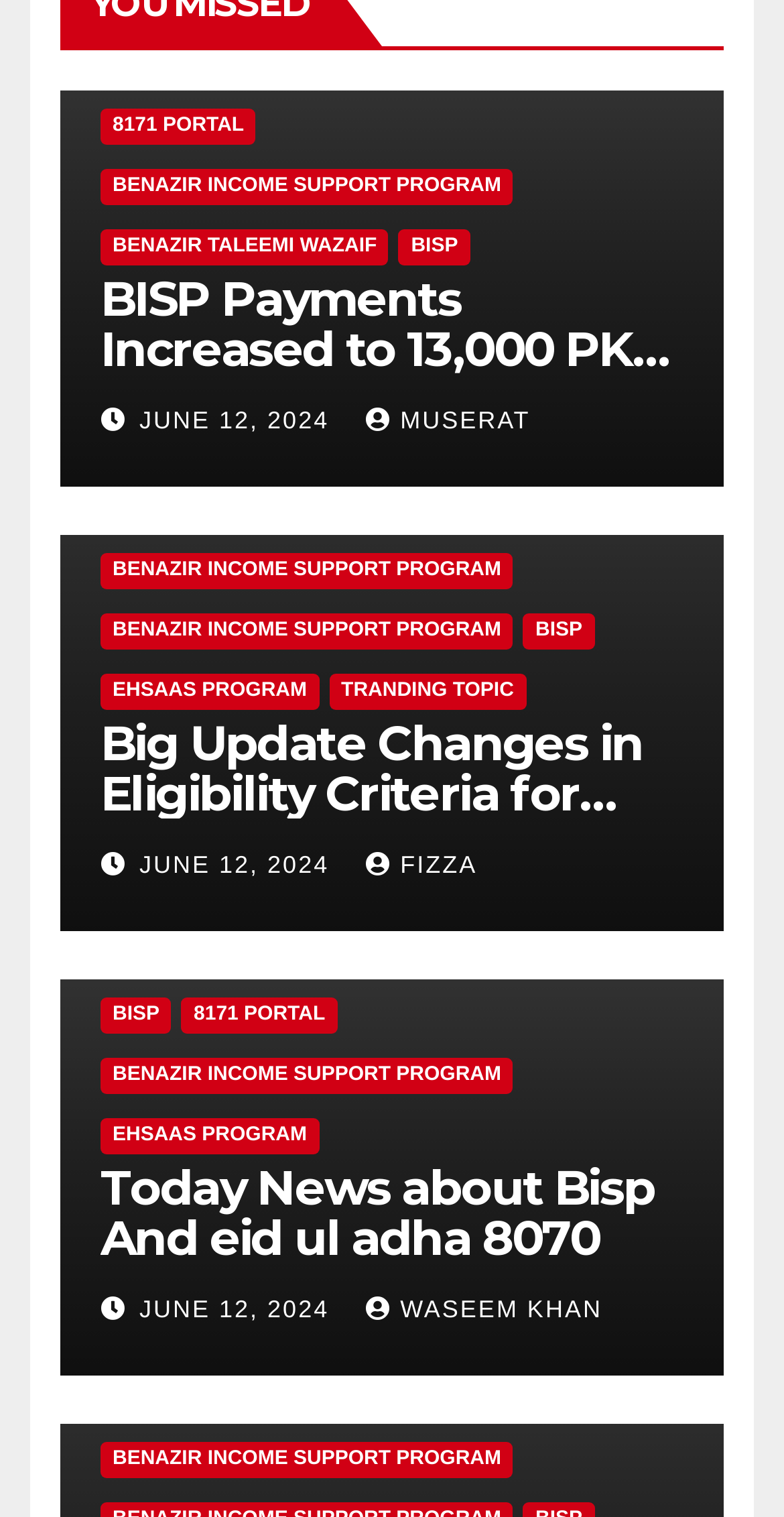Provide a short answer to the following question with just one word or phrase: What is the text of the last news article?

Today News about Bisp And eid ul adha 8070